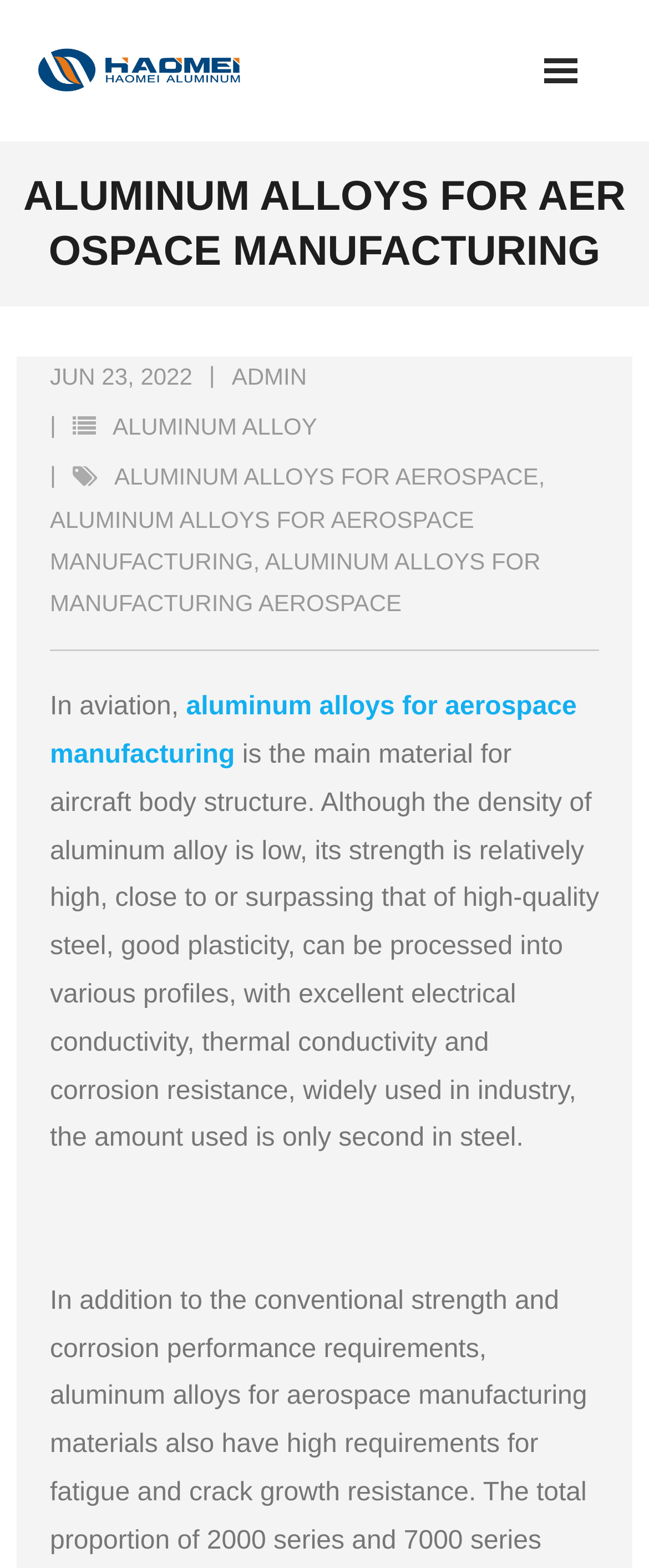Can you find and provide the title of the webpage?

ALUMINUM ALLOYS FOR AEROSPACE MANUFACTURING